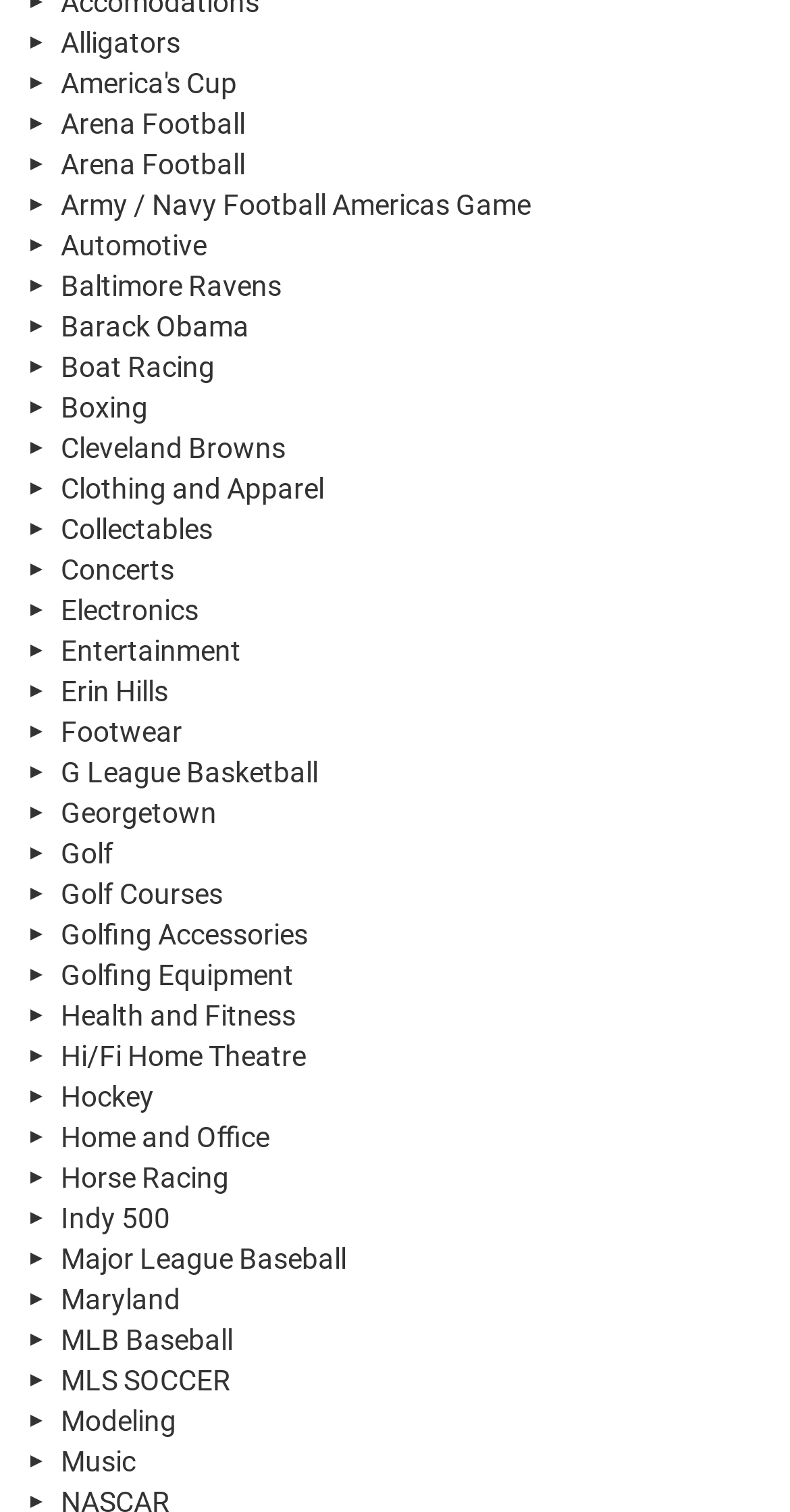What type of products are listed under 'Clothing and Apparel'?
Using the information from the image, give a concise answer in one word or a short phrase.

Footwear